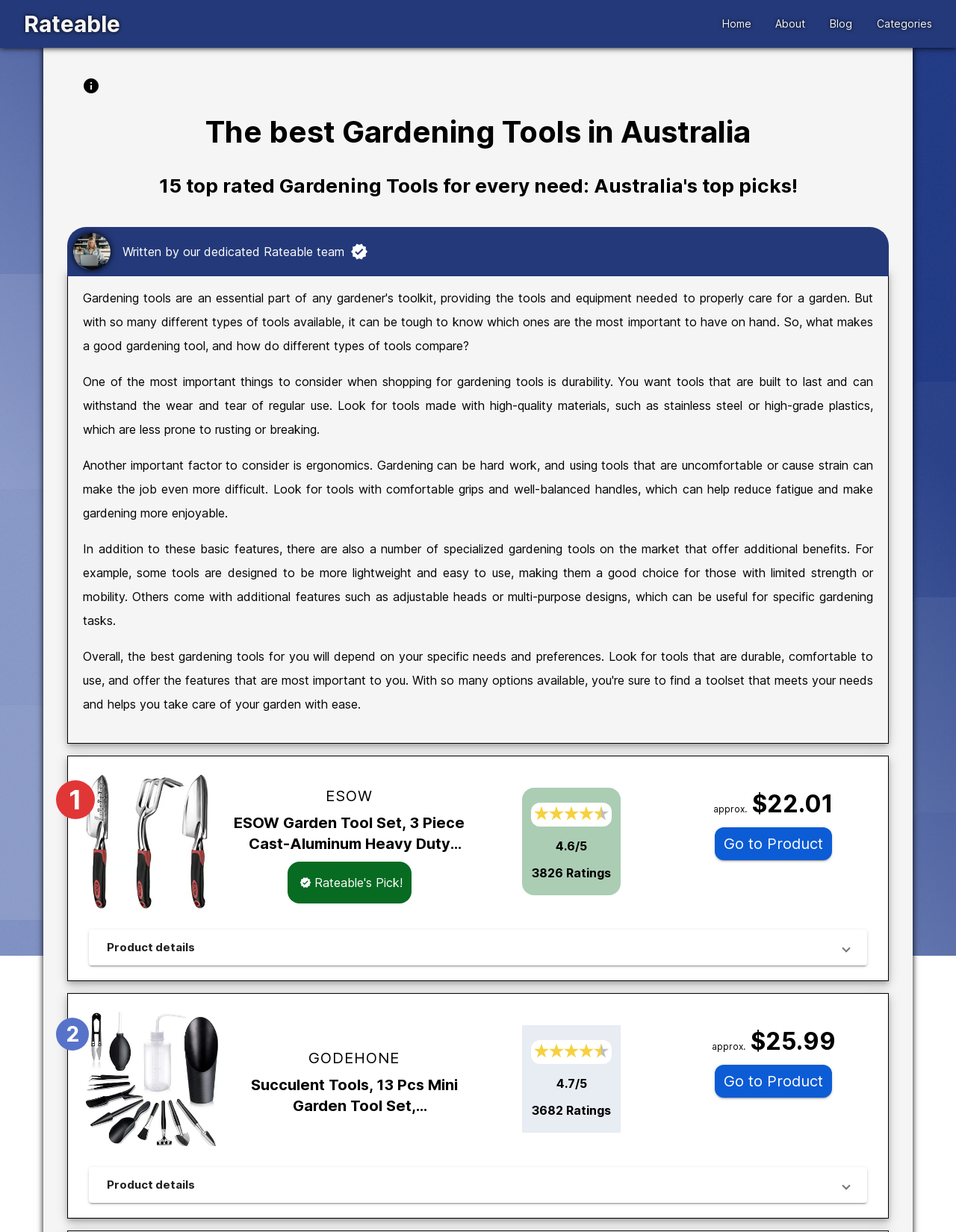Identify the bounding box coordinates of the clickable region necessary to fulfill the following instruction: "Read the article 'Rhea/Hera: A Change of Heart'". The bounding box coordinates should be four float numbers between 0 and 1, i.e., [left, top, right, bottom].

None